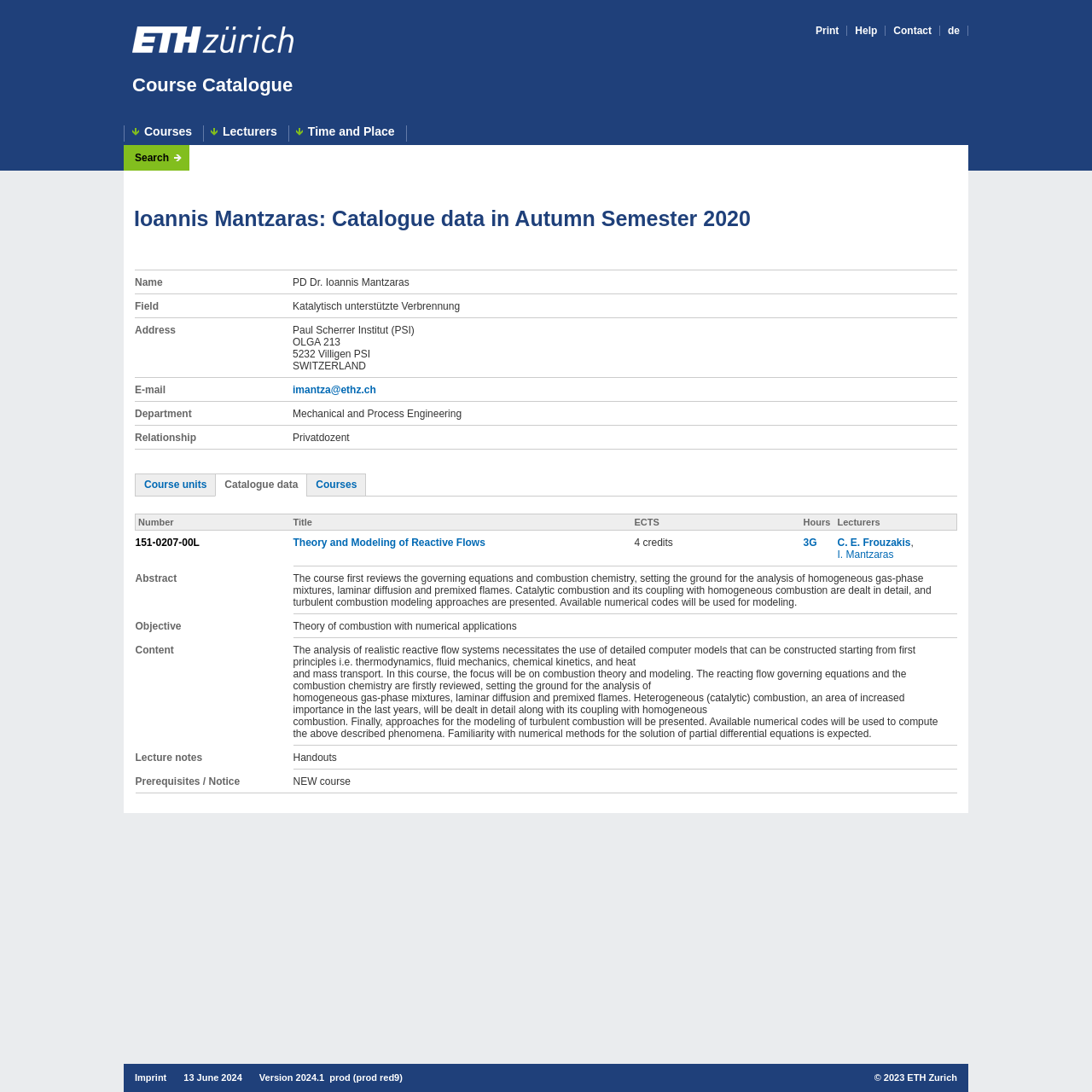Detail the features and information presented on the webpage.

The webpage is a course catalogue page for ETH Zurich, a university in Switzerland. At the top, there is a navigation bar with links to the ETH homepage, print, help, contact, and language options. Below the navigation bar, there are links to courses, lecturers, time and place, and search.

The main content of the page is a table displaying information about a course taught by Ioannis Mantzaras. The table has several rows, each containing information about the course, such as the name, field, address, email, department, and relationship. The course is titled "Theory and Modeling of Reactive Flows" and is offered by the Department of Mechanical and Process Engineering.

Below the course information table, there are links to course units and catalogue data. There is also a table displaying the course details, including the number, title, ECTS credits, hours, and lecturers. The table has several rows, each representing a different aspect of the course, such as the abstract, objective, content, lecture notes, and prerequisites.

At the bottom of the page, there is a footer section with links to the imprint, a copyright notice, and the version number of the webpage.